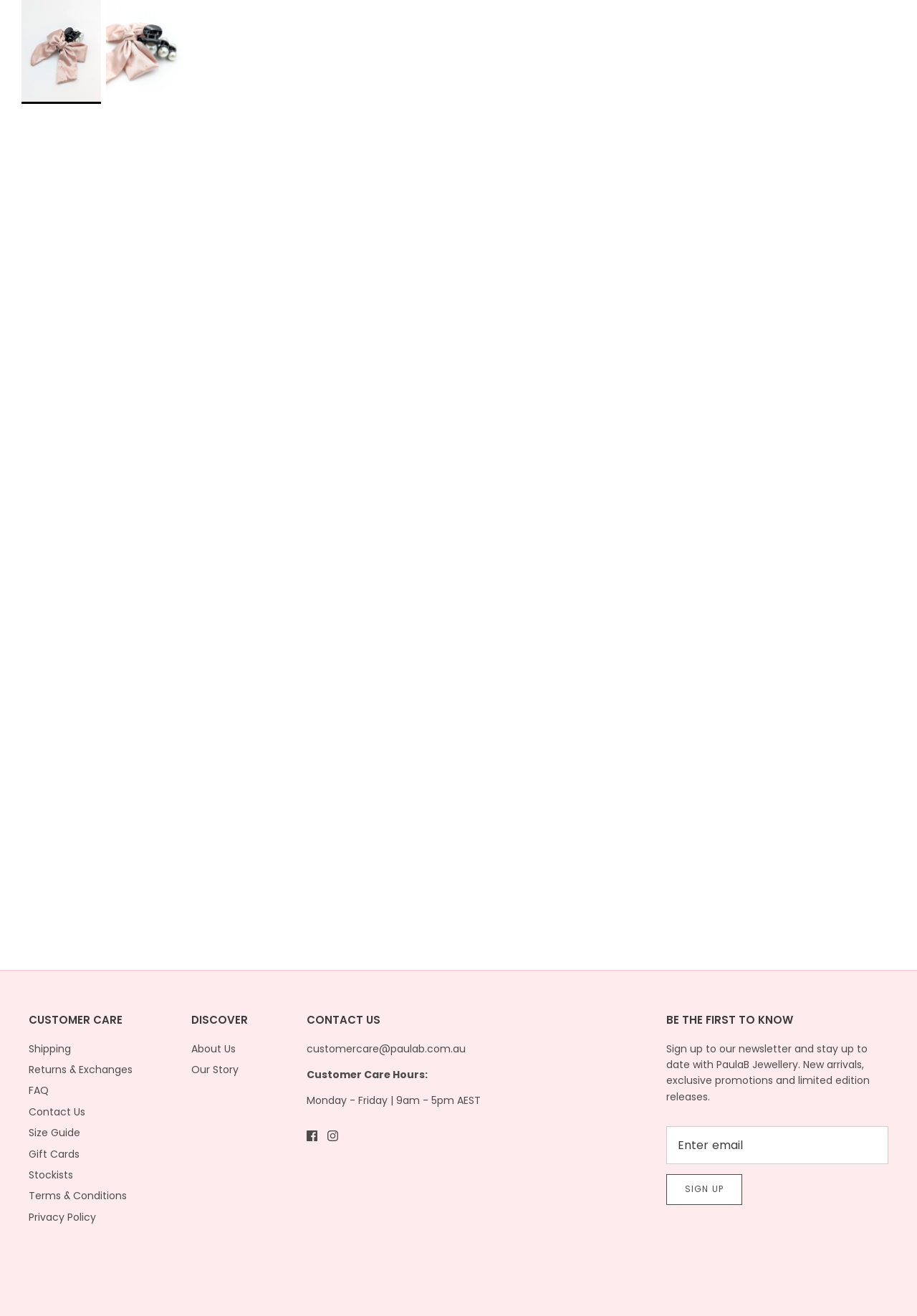Answer the question below in one word or phrase:
How can I contact the customer care team?

customercare@paulab.com.au